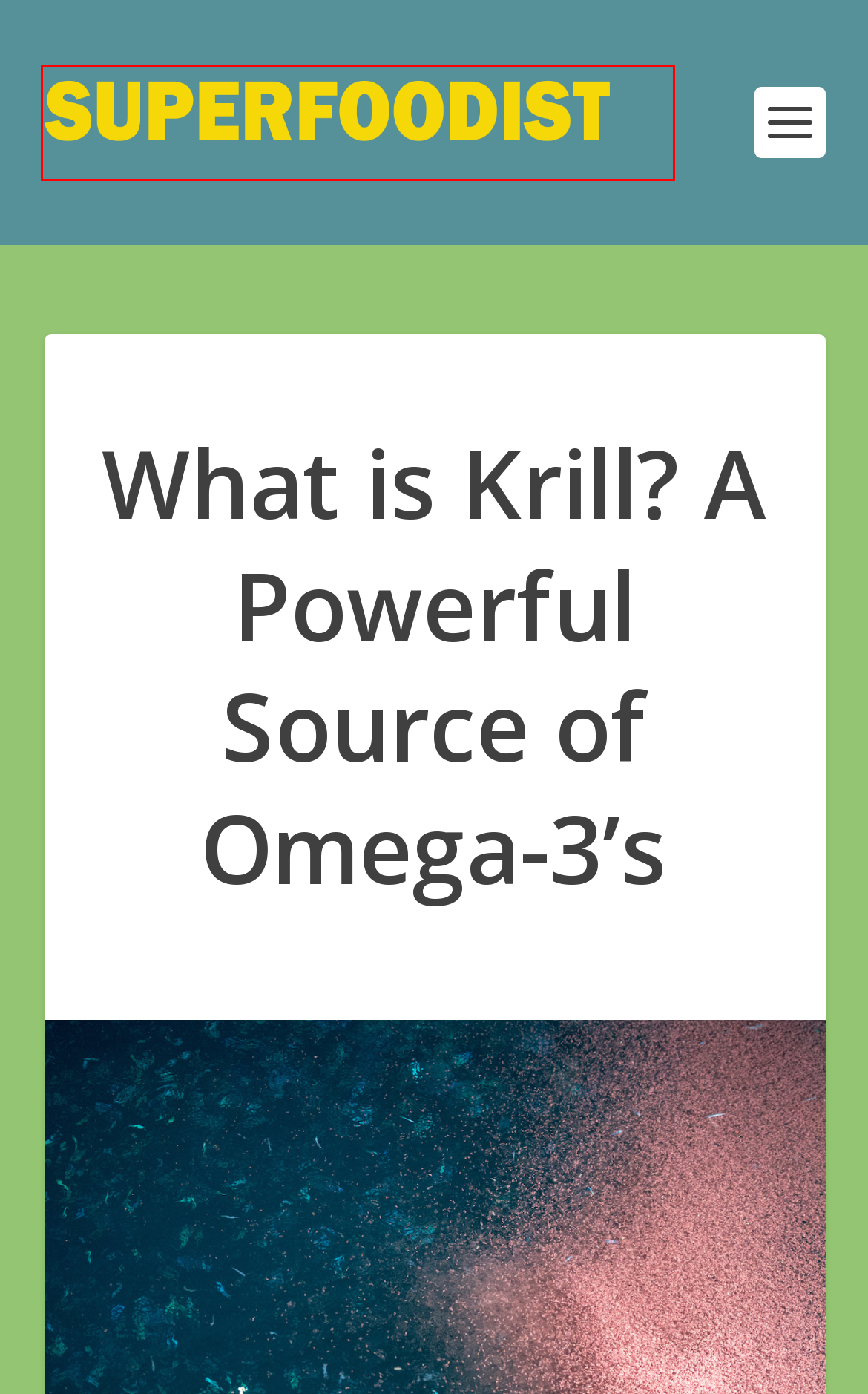You have a screenshot of a webpage, and a red bounding box highlights an element. Select the webpage description that best fits the new page after clicking the element within the bounding box. Options are:
A. Do You Know the 14 Leading Causes of High Blood Pressure? – The Superfoodist
B. The Power of Phospholipids – The Superfoodist
C. Vitamin D: The Sunshine Vitamin – The Superfoodist
D. Are Organic Foods Worth the Cost? How Pesticides & GMO's Kill Your T Levels – The Superfoodist
E. 6 Mighty Foods to Lower Blood Pressure – and Make a Great Day! – The Superfoodist
F. How More Sleep and Less Stress Boost Your T Levels – The Superfoodist
G. SUPERFOODIST - Optimal Health through Natural Foods and Supplements
H. Can You Really Lower Your Blood Pressure with Meditation? – The Superfoodist

G